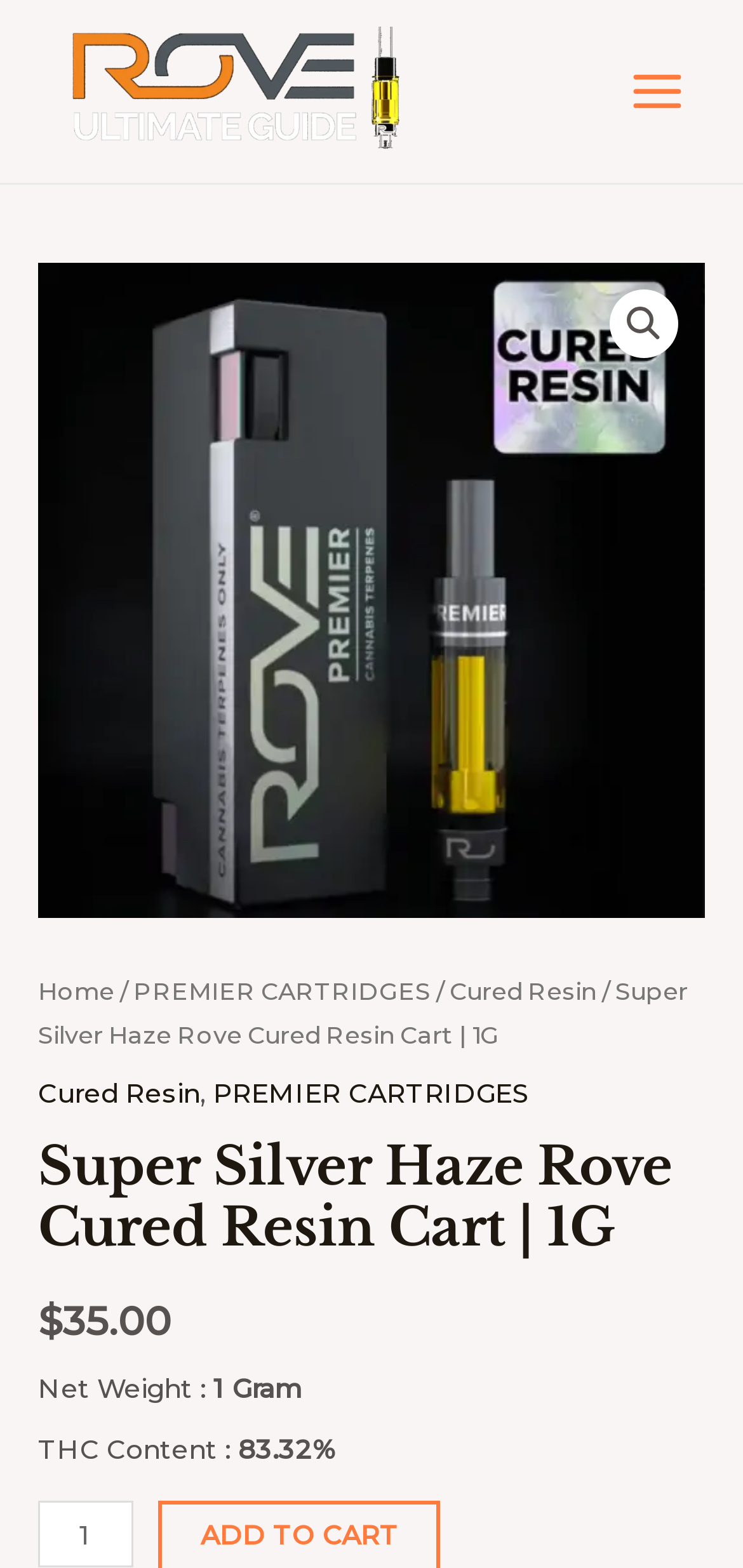Given the description "🔍", determine the bounding box of the corresponding UI element.

[0.821, 0.184, 0.914, 0.228]